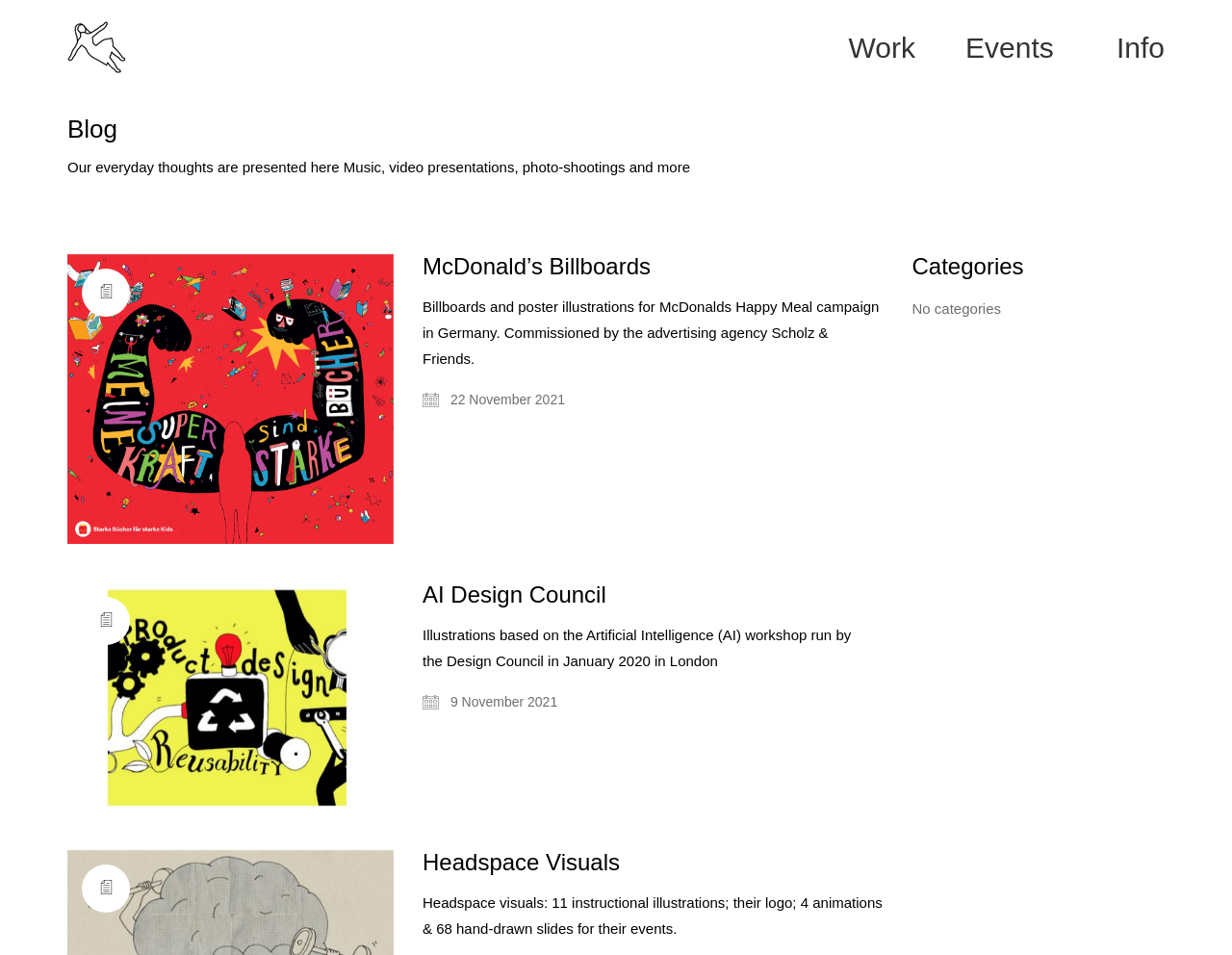What is the category of the blog posts on this webpage?
Please answer using one word or phrase, based on the screenshot.

No categories